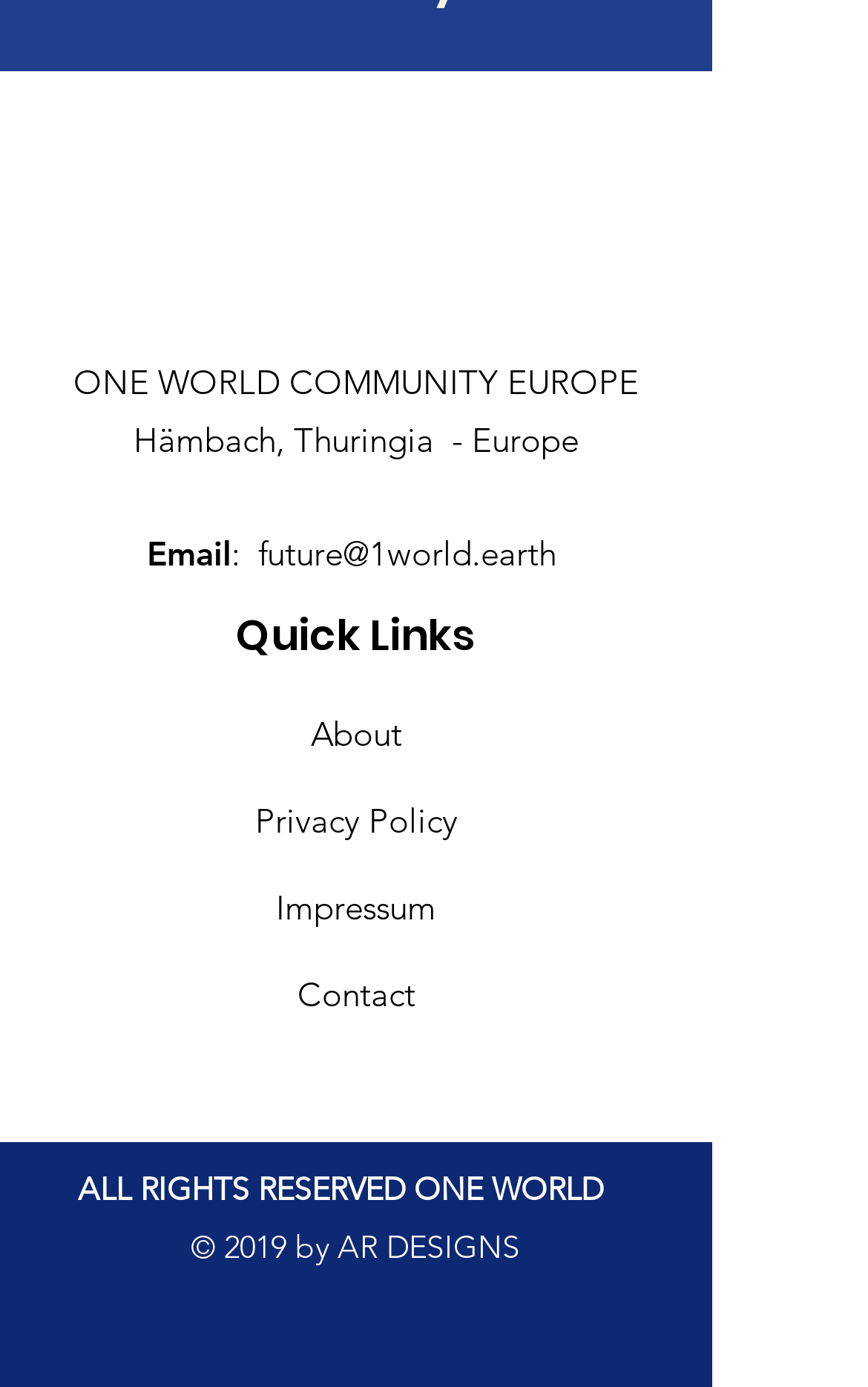Identify the bounding box coordinates of the section to be clicked to complete the task described by the following instruction: "Click the logo". The coordinates should be four float numbers between 0 and 1, formatted as [left, top, right, bottom].

[0.269, 0.192, 0.551, 0.24]